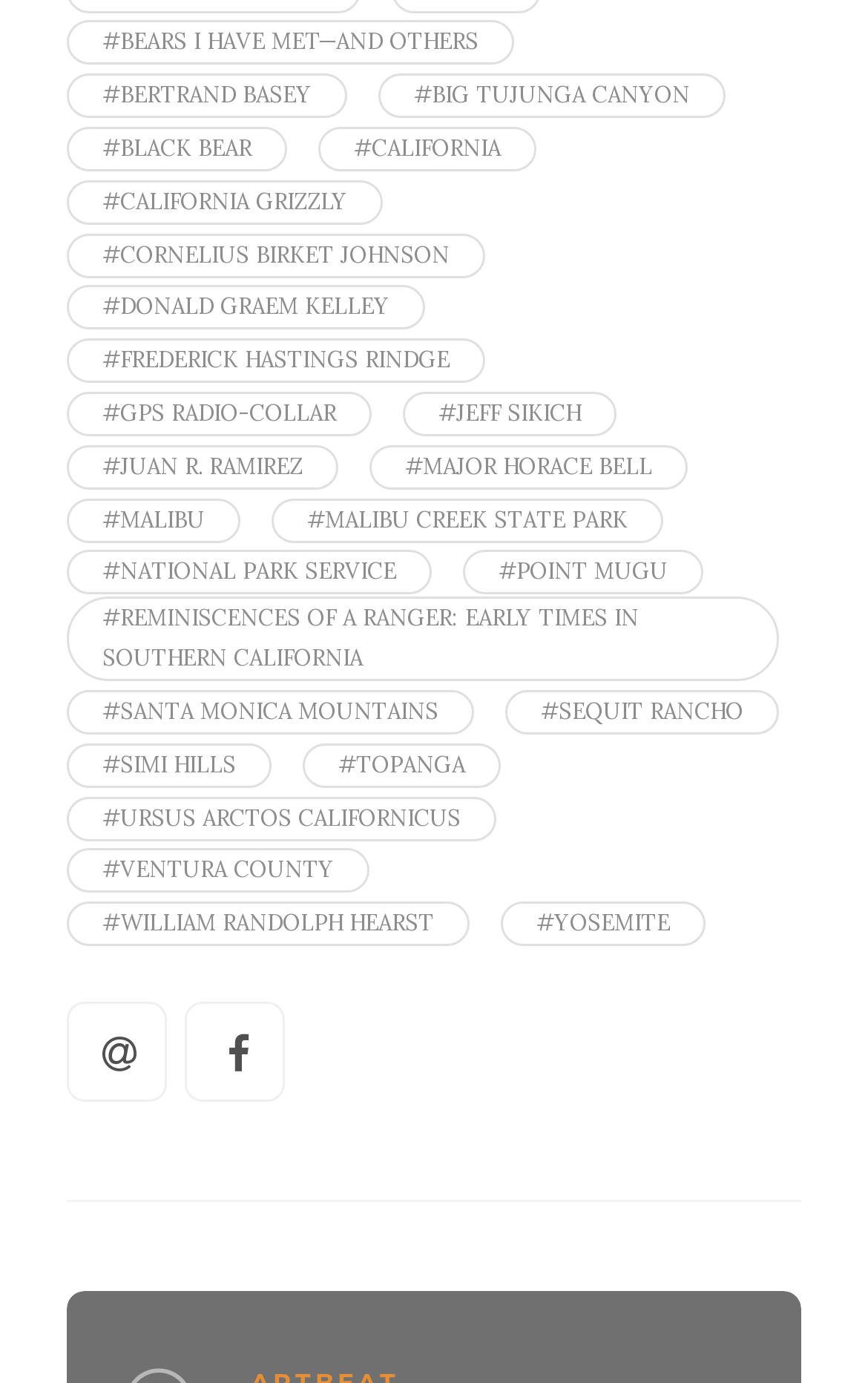Please respond to the question using a single word or phrase:
What is the vertical position of the link 'MALIBU CREEK STATE PARK' relative to the link 'MALIBU'?

below